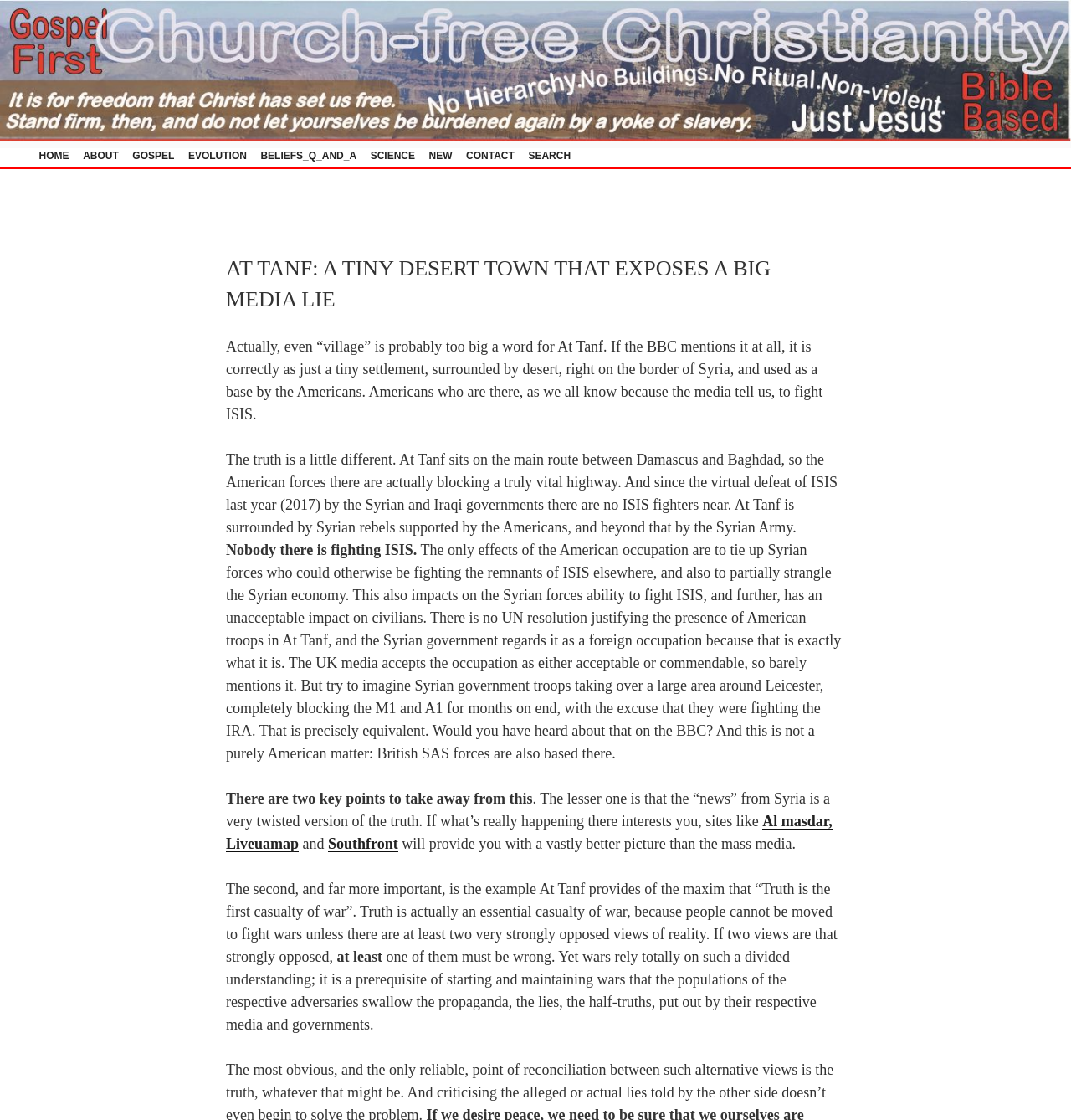Identify the bounding box coordinates for the element that needs to be clicked to fulfill this instruction: "Click the SEARCH link". Provide the coordinates in the format of four float numbers between 0 and 1: [left, top, right, bottom].

[0.488, 0.134, 0.538, 0.144]